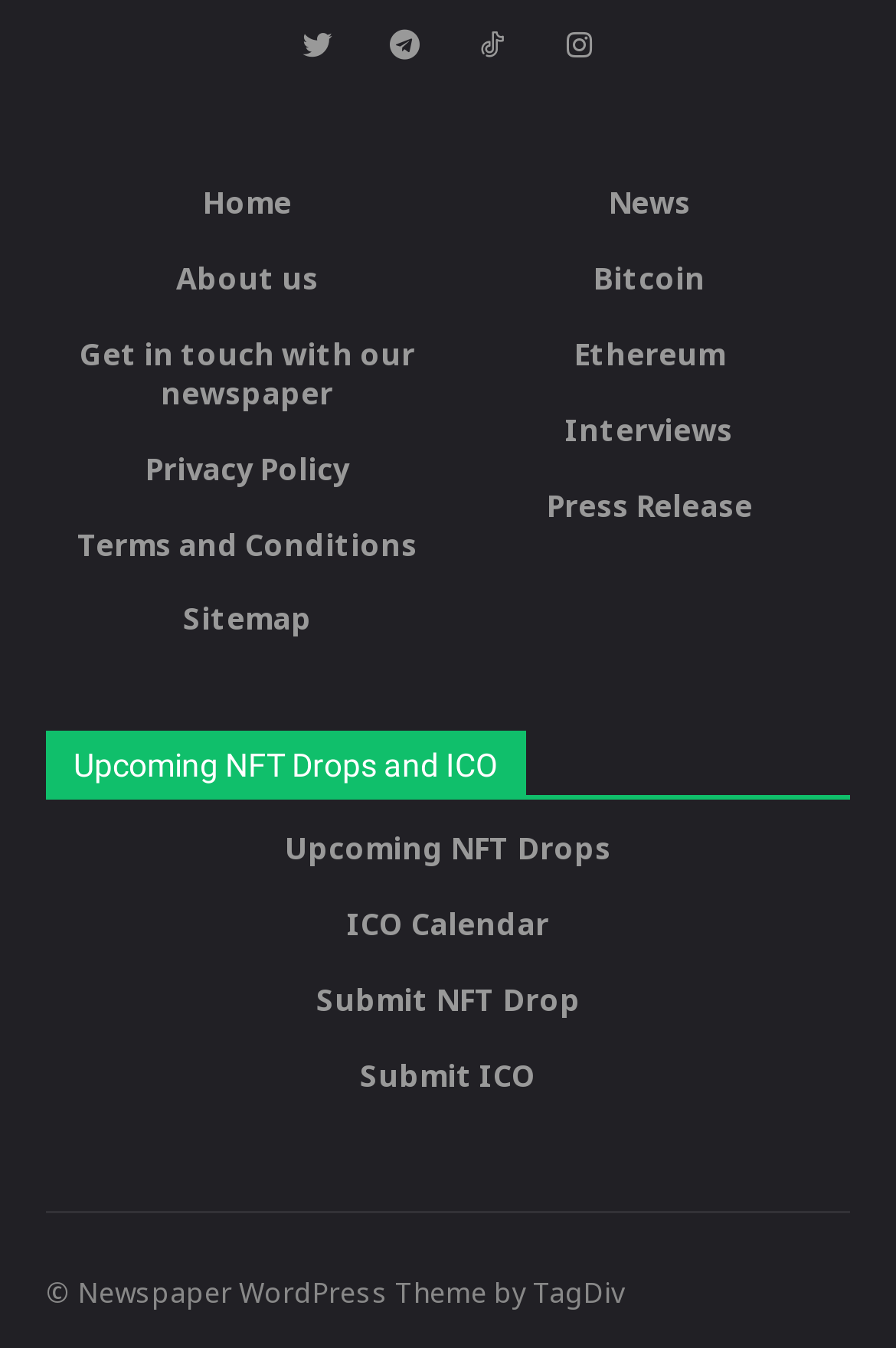Highlight the bounding box coordinates of the region I should click on to meet the following instruction: "go to home page".

[0.051, 0.136, 0.5, 0.165]